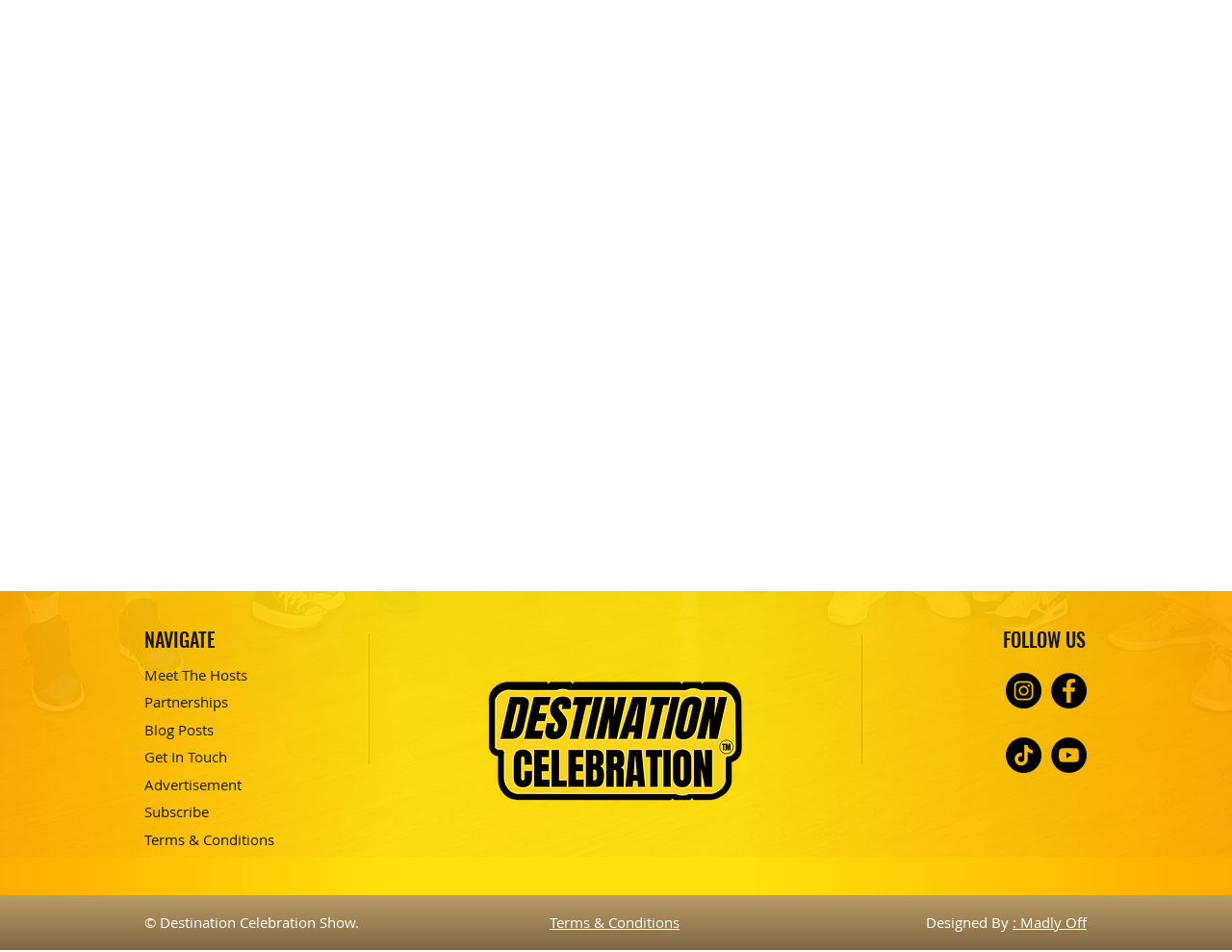From the webpage screenshot, predict the bounding box of the UI element that matches this description: "Blog Posts".

[0.117, 0.756, 0.173, 0.776]